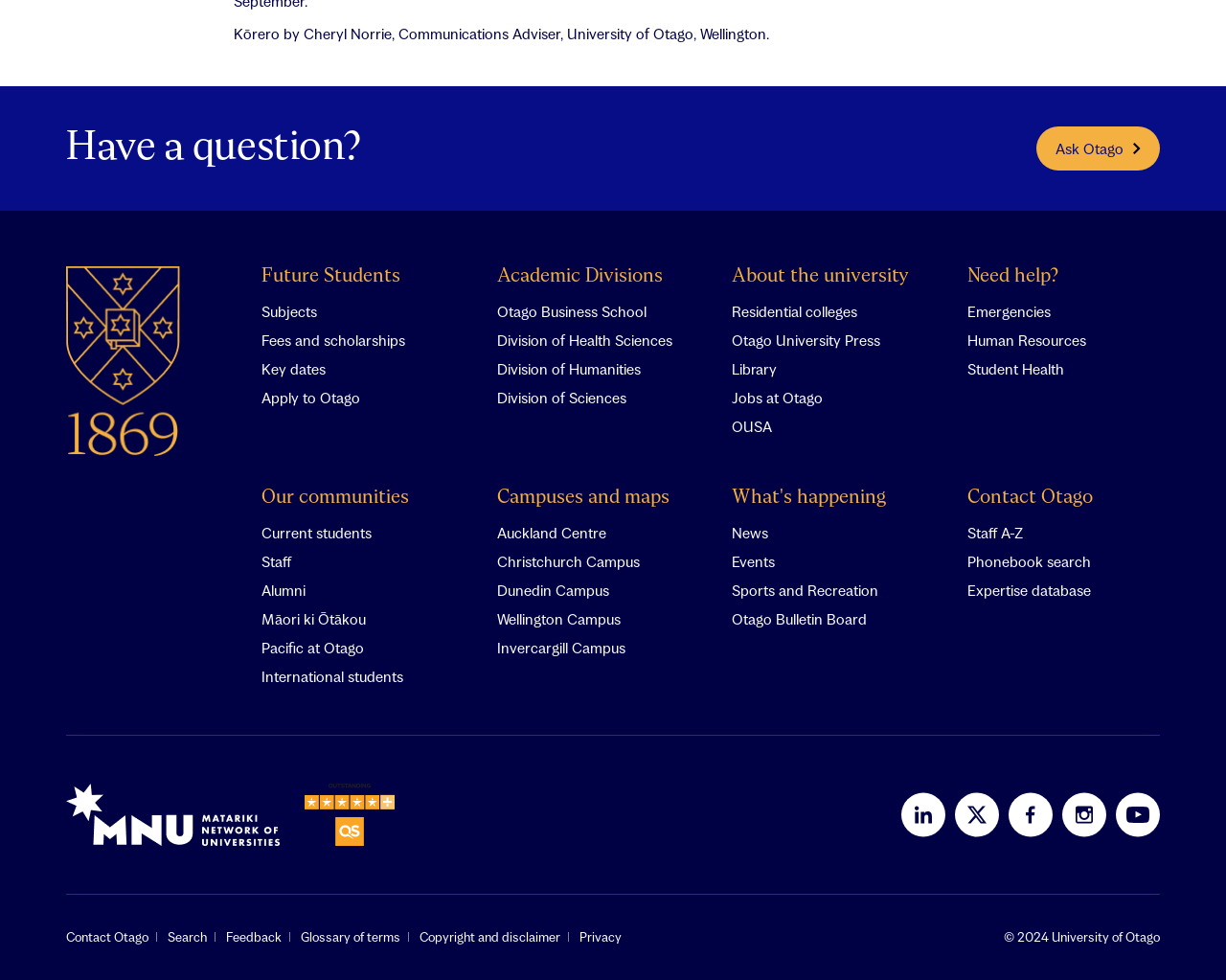How many campuses does the university have?
Answer the question with a single word or phrase by looking at the picture.

Five